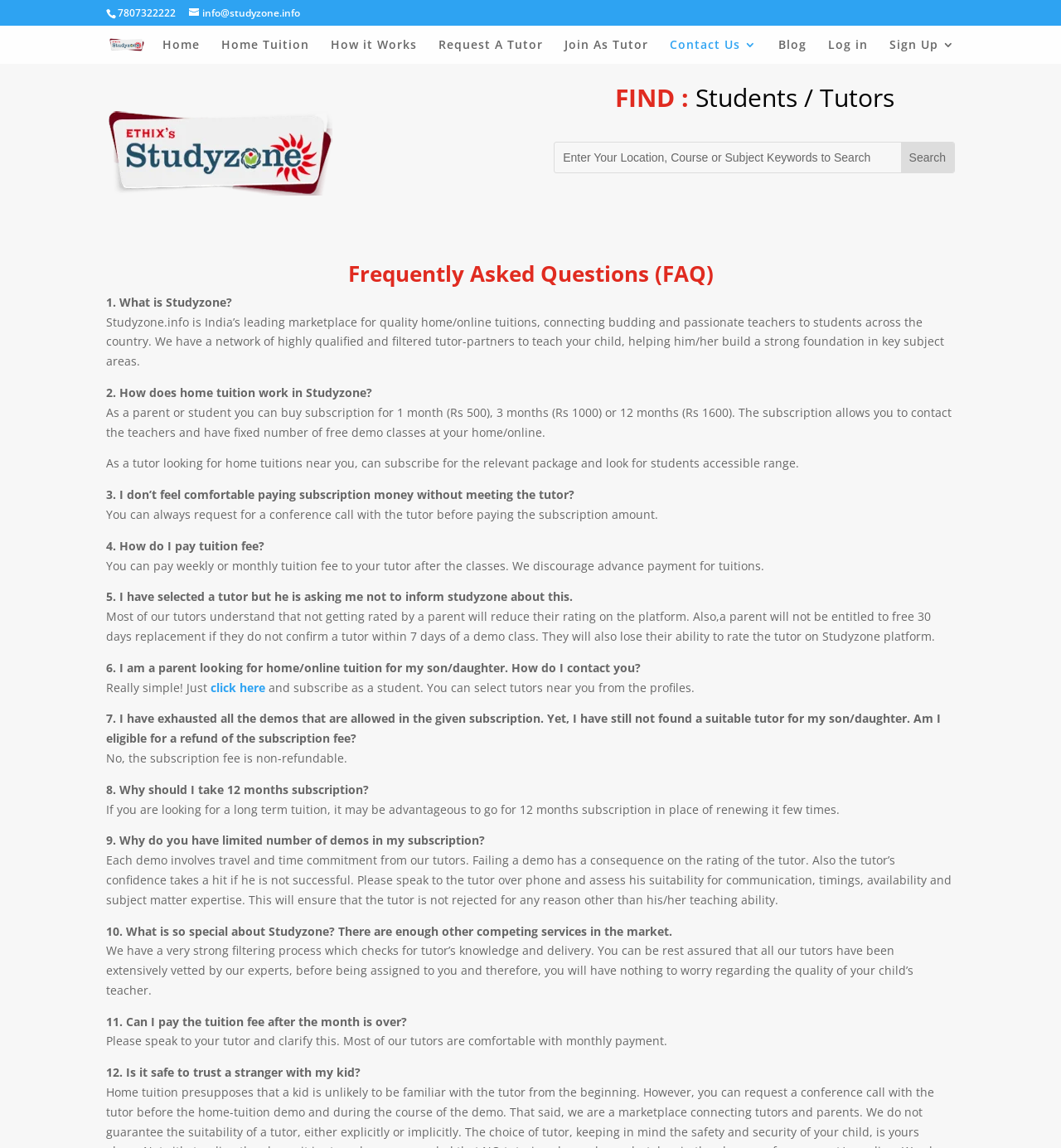Provide the bounding box coordinates of the HTML element described by the text: "Home". The coordinates should be in the format [left, top, right, bottom] with values between 0 and 1.

[0.153, 0.034, 0.188, 0.056]